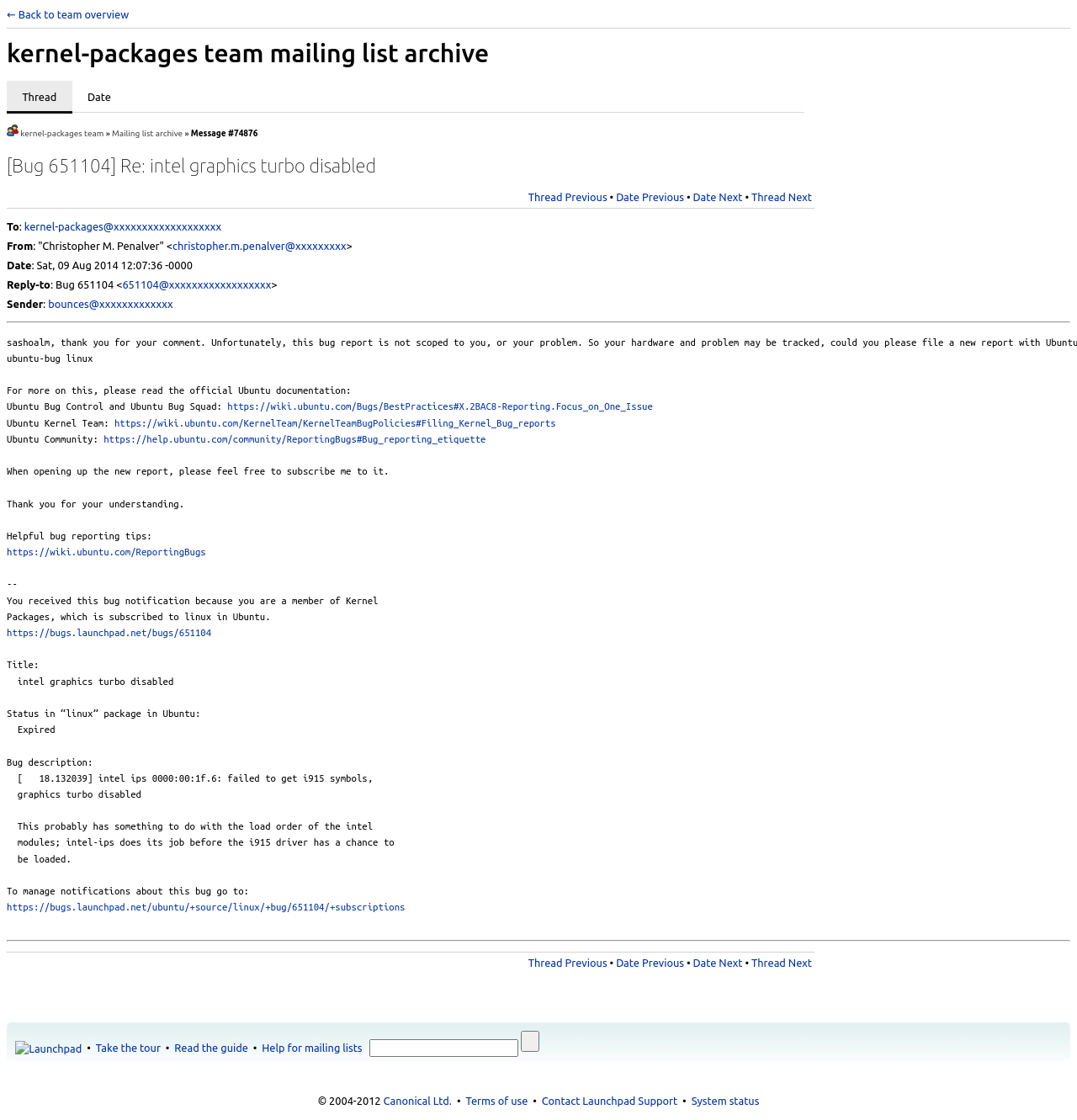Please identify the bounding box coordinates of the element I should click to complete this instruction: 'Visit the 'University of Texas at Dallas' website'. The coordinates should be given as four float numbers between 0 and 1, like this: [left, top, right, bottom].

None